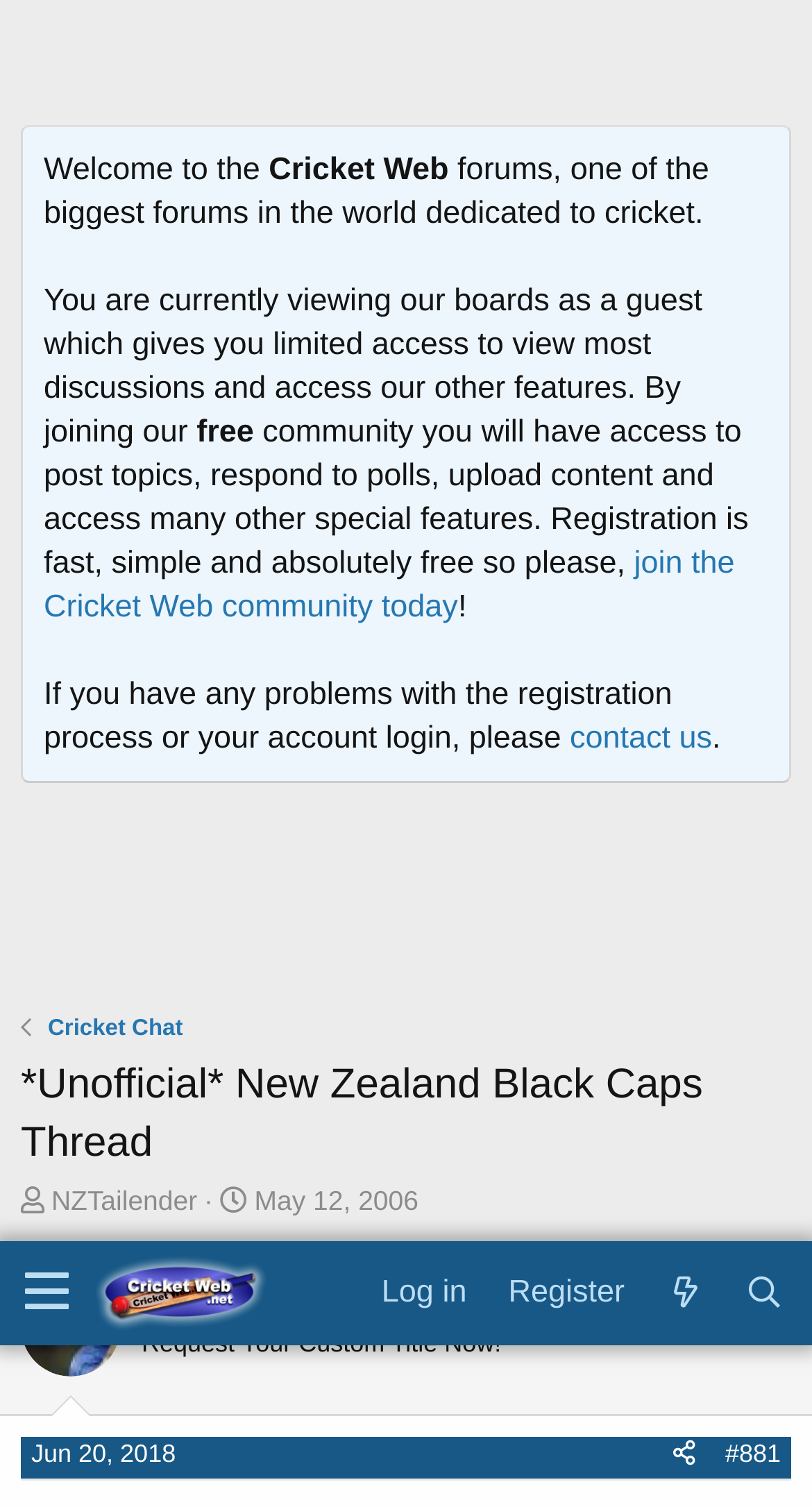Determine the bounding box coordinates of the clickable region to follow the instruction: "Click the 'Search' link".

[0.892, 0.008, 0.99, 0.061]